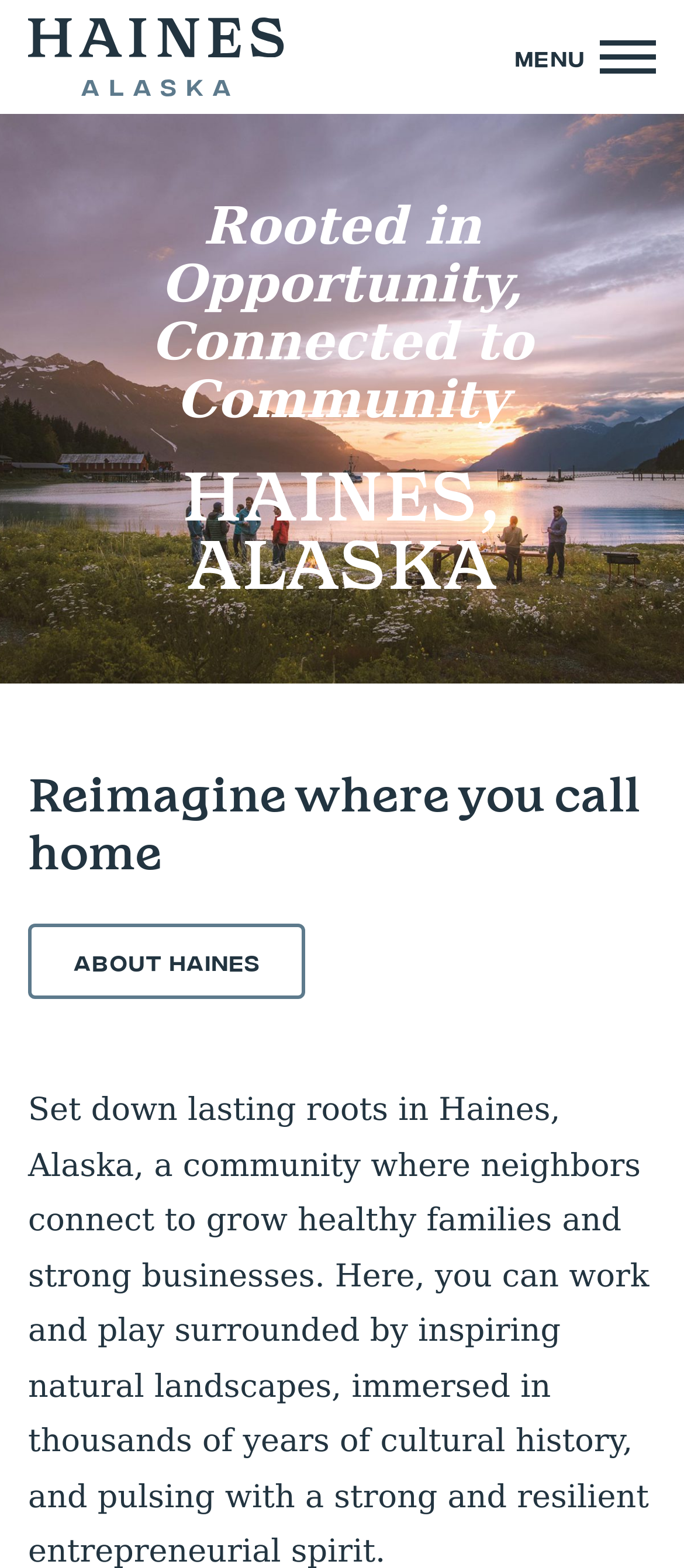What is the purpose of the 'About Haines' link?
Please give a detailed and elaborate answer to the question.

The 'About Haines' link is likely intended to provide more information about Haines, Alaska, and its community, allowing users to learn more about the place and its opportunities.